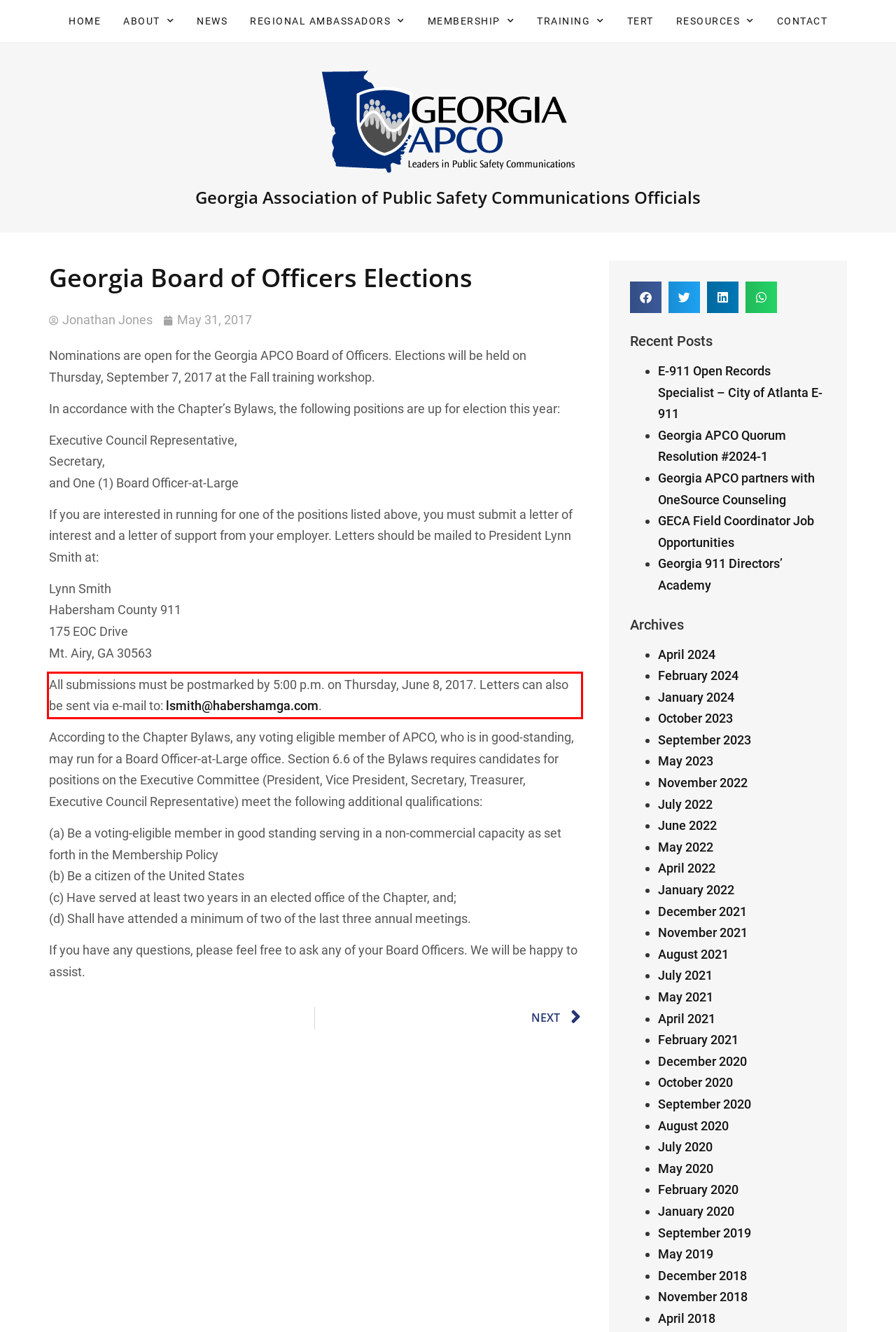Review the screenshot of the webpage and recognize the text inside the red rectangle bounding box. Provide the extracted text content.

All submissions must be postmarked by 5:00 p.m. on Thursday, June 8, 2017. Letters can also be sent via e-mail to: lsmith@habershamga.com.